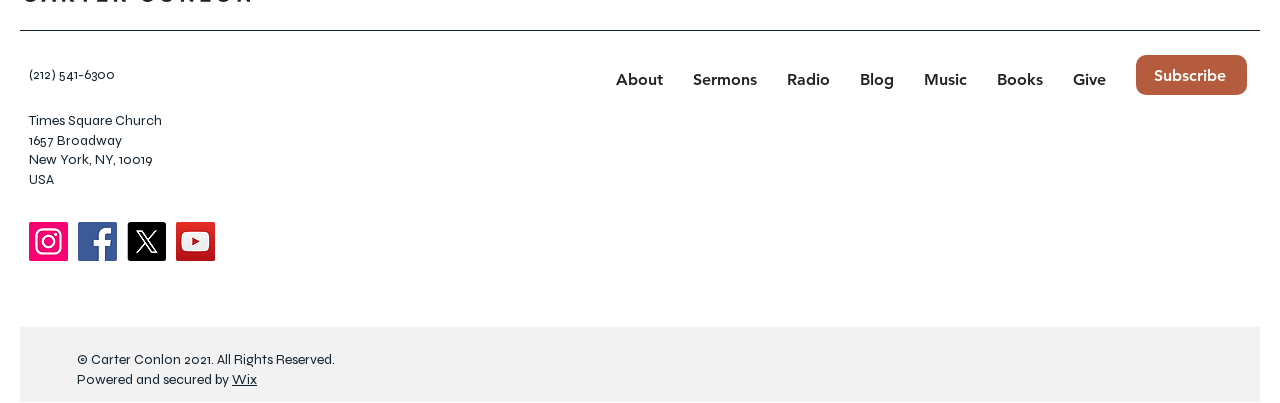Locate the bounding box for the described UI element: "Blog". Ensure the coordinates are four float numbers between 0 and 1, formatted as [left, top, right, bottom].

[0.66, 0.138, 0.71, 0.262]